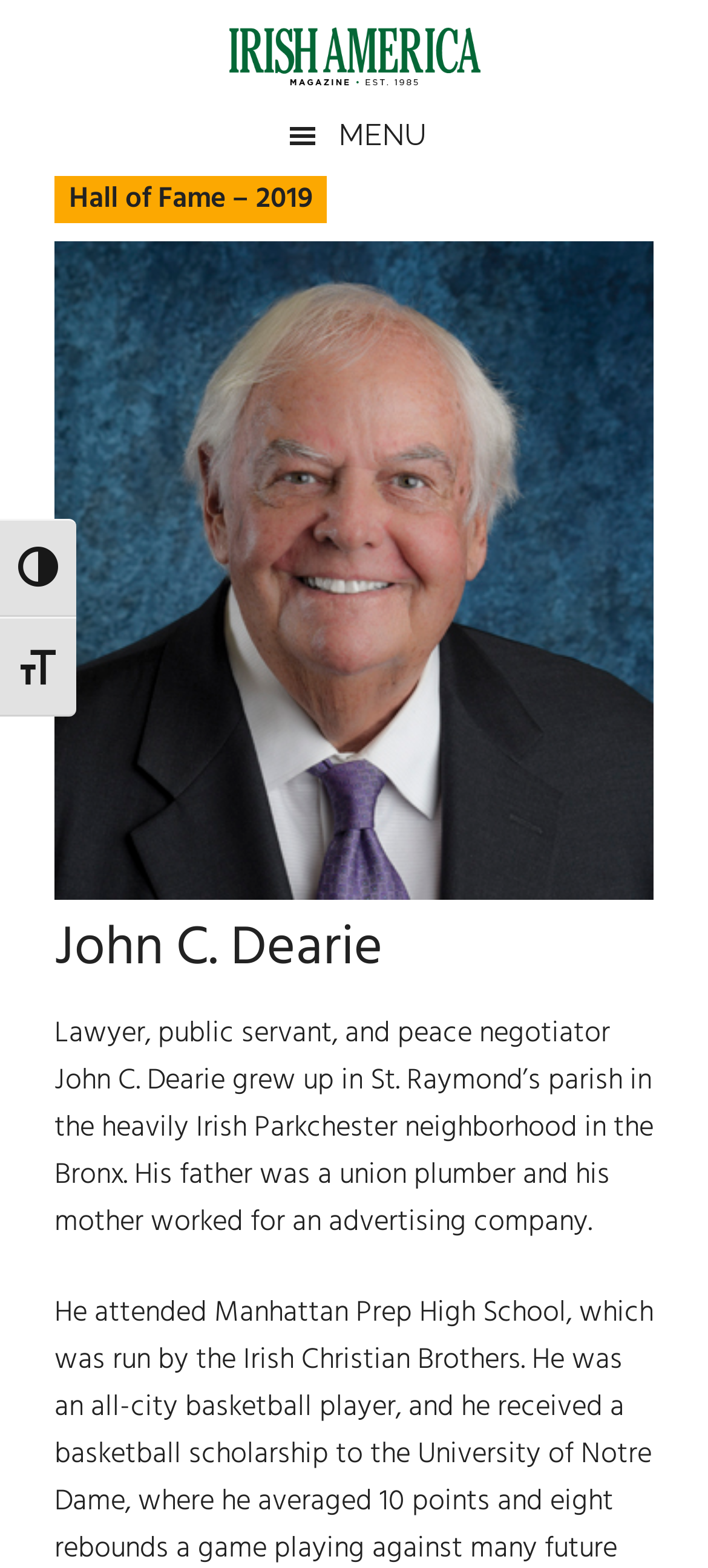Bounding box coordinates are specified in the format (top-left x, top-left y, bottom-right x, bottom-right y). All values are floating point numbers bounded between 0 and 1. Please provide the bounding box coordinate of the region this sentence describes: Menu

[0.0, 0.073, 1.0, 0.1]